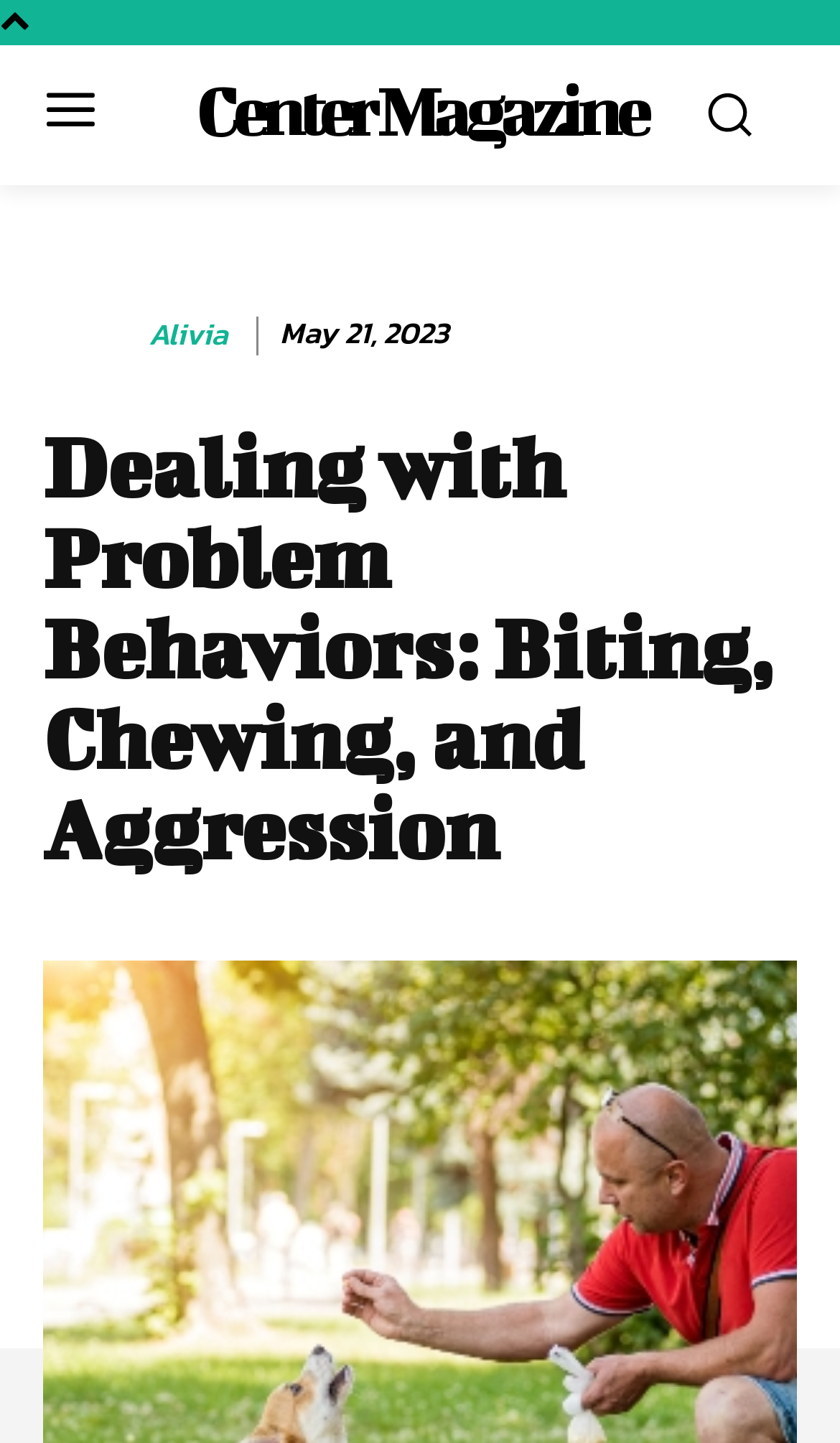When was the article published? Analyze the screenshot and reply with just one word or a short phrase.

May 21, 2023